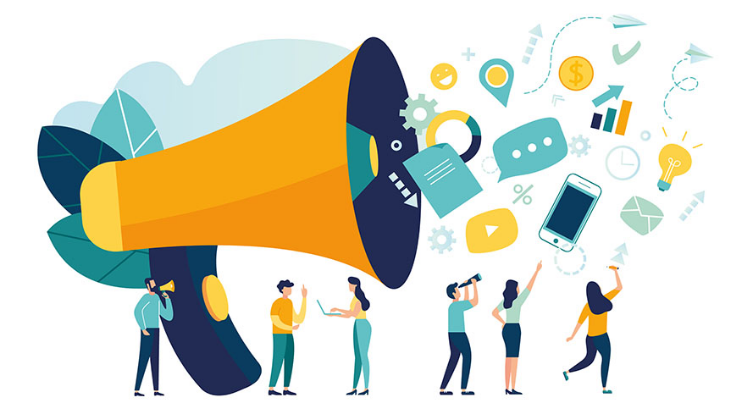Create a detailed narrative of what is happening in the image.

The image features a vibrant and engaging illustration of a large yellow megaphone, symbolizing communication and outreach. Surrounding the megaphone are various icons representing different aspects of modern communication, such as smartphones, graphs, and social media symbols, illustrating the theme of dissemination of information. In the foreground, a group of diverse individuals is depicted engaging with the megaphone—some are taking photos, while others appear to be interacting with the various icons emanating from it. This lively scene captures the essence of a call to action, aligning with the title "RE-ADVERTISEMENT: Call for Consultant to Produce a Compendium on Electoral Reform Proposals in Uganda." The overall composition emphasizes the urgency and importance of sharing information and ideas effectively.